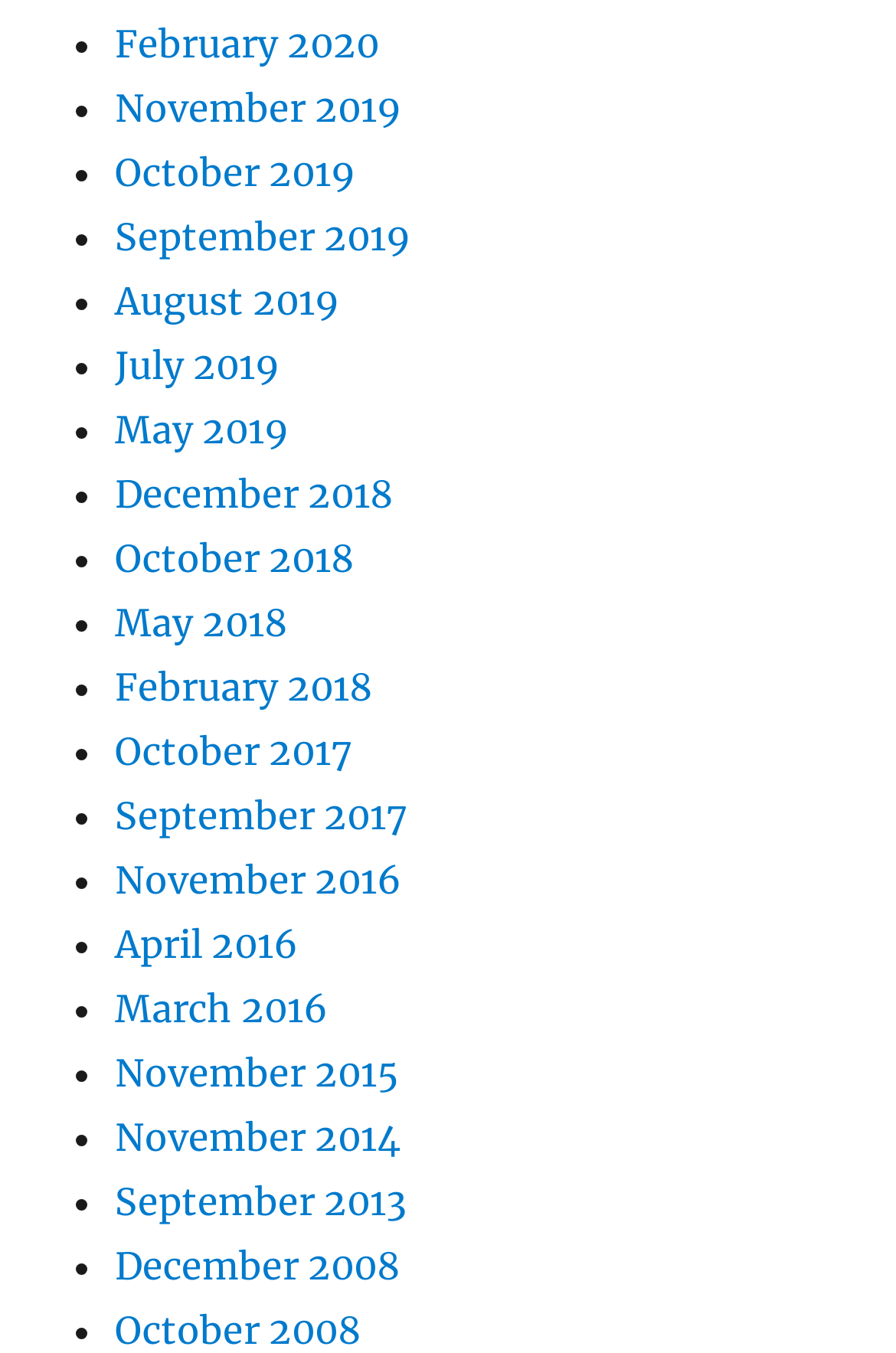Please reply with a single word or brief phrase to the question: 
What is the latest month listed?

February 2020